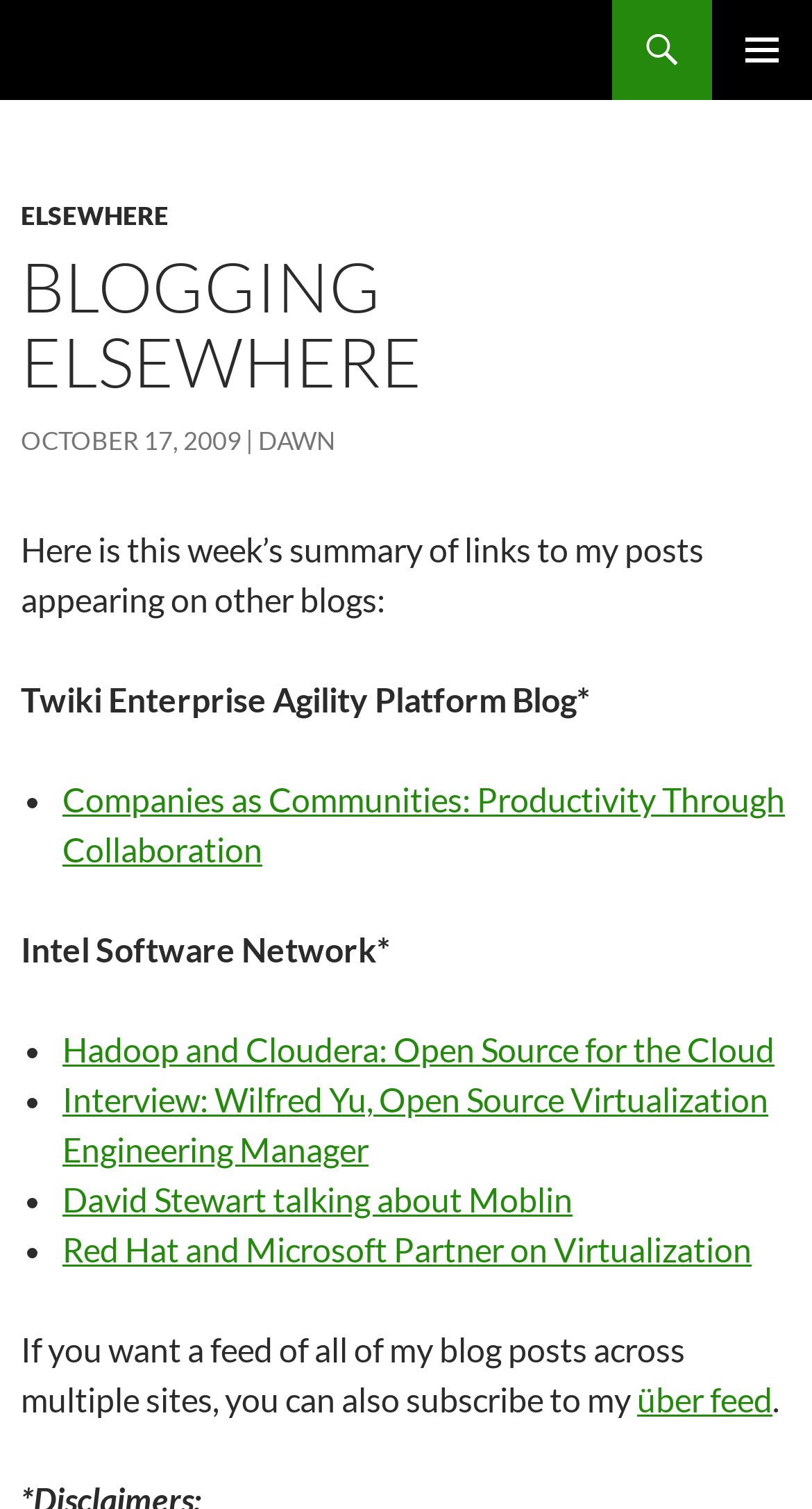Bounding box coordinates are specified in the format (top-left x, top-left y, bottom-right x, bottom-right y). All values are floating point numbers bounded between 0 and 1. Please provide the bounding box coordinate of the region this sentence describes: Dawn

[0.318, 0.282, 0.413, 0.302]